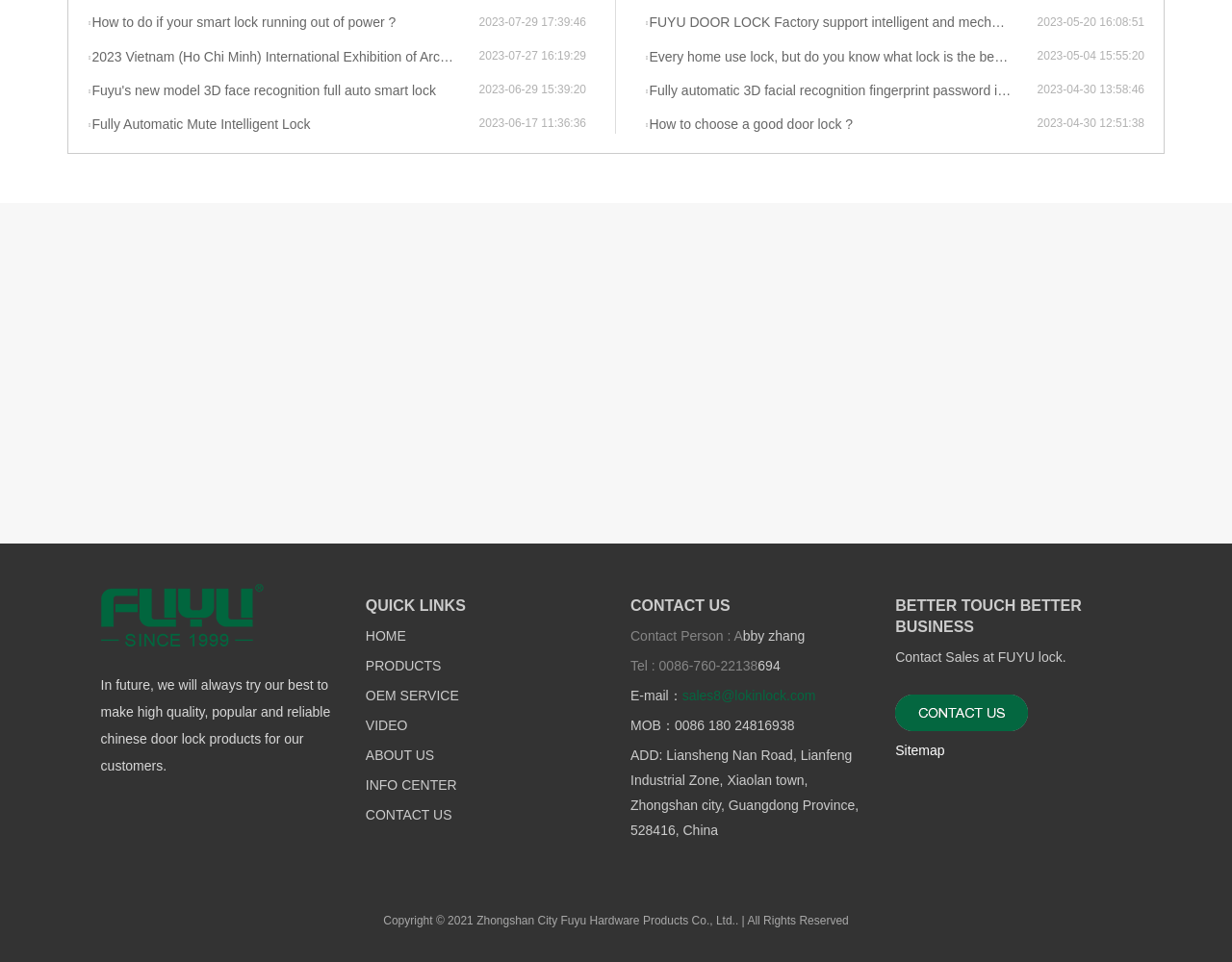Locate the bounding box coordinates of the region to be clicked to comply with the following instruction: "Click on the 'How to do if your smart lock running out of power?' link". The coordinates must be four float numbers between 0 and 1, in the form [left, top, right, bottom].

[0.071, 0.013, 0.389, 0.034]